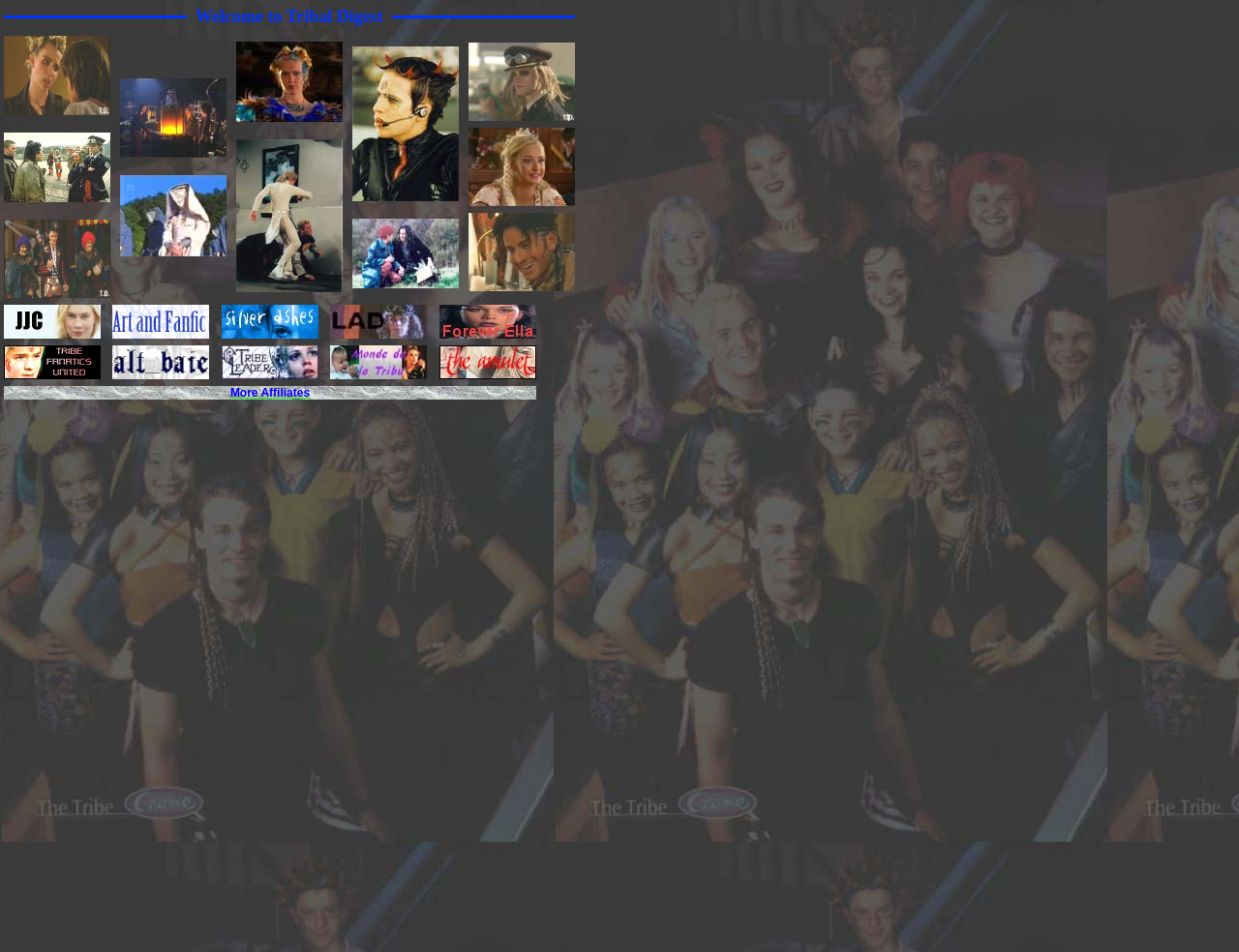Provide the bounding box coordinates for the UI element that is described as: "More Affiliates".

[0.186, 0.402, 0.25, 0.42]